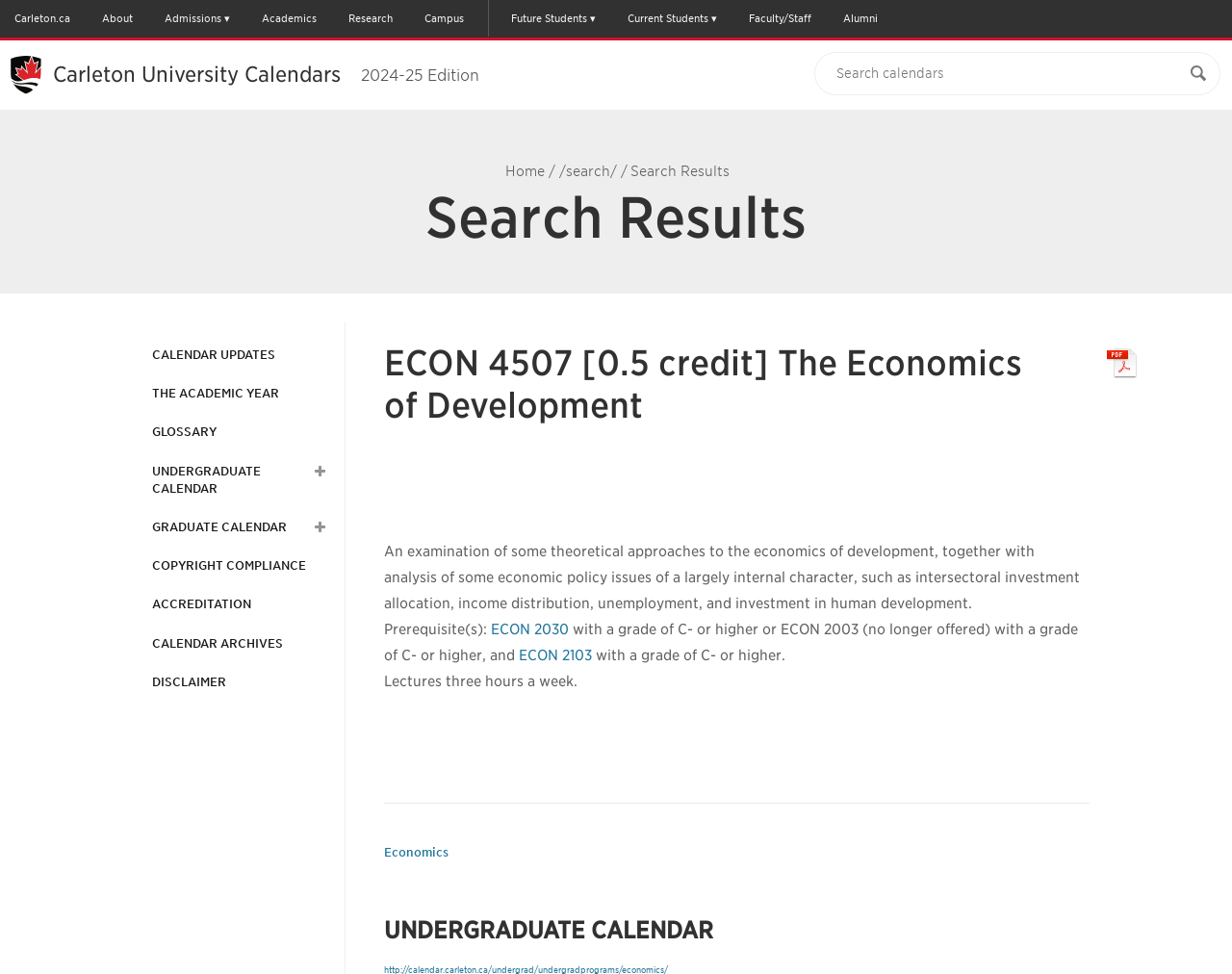Could you please study the image and provide a detailed answer to the question:
What is the prerequisite for ECON 4507?

I found the answer by looking at the text that says 'Prerequisite(s): ECON 2030 with a grade of C- or higher or ECON 2003 (no longer offered) with a grade of C- or higher, and ECON 2103 with a grade of C- or higher.' This suggests that one of the prerequisites for ECON 4507 is ECON 2030 with a grade of C- or higher.